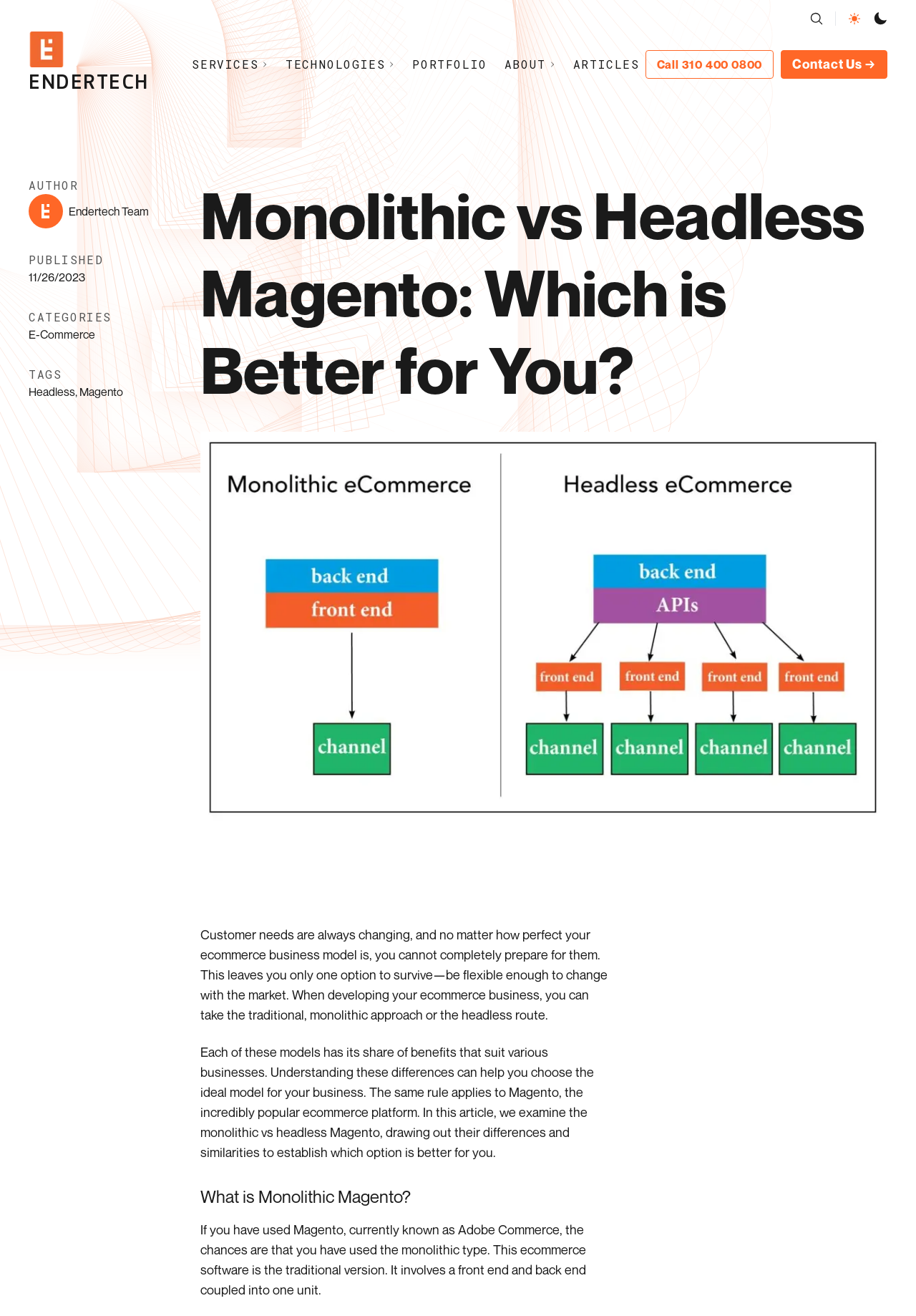Please locate and generate the primary heading on this webpage.

Monolithic vs Headless Magento: Which is Better for You?